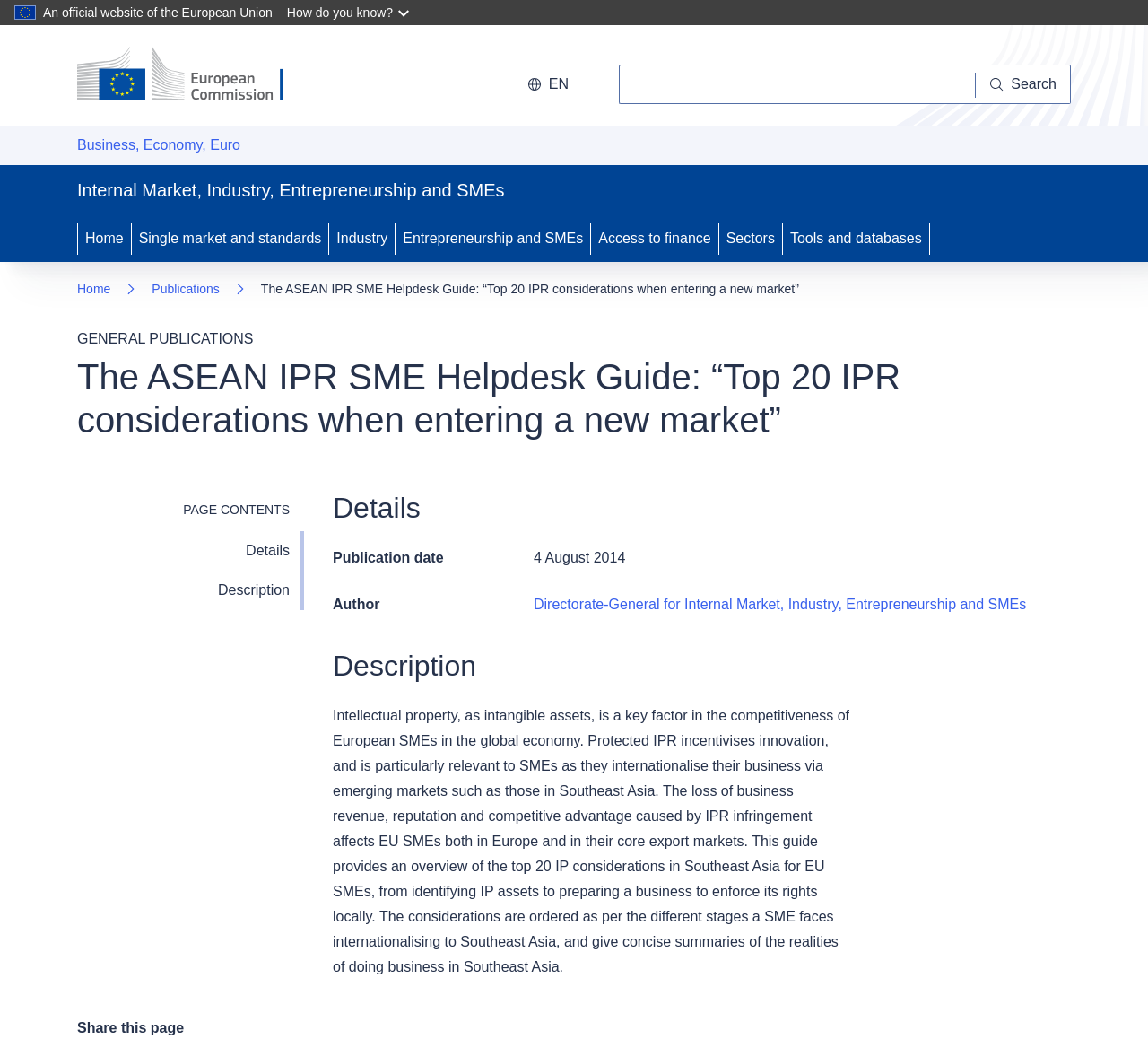What is the purpose of the 'Search' button?
Please utilize the information in the image to give a detailed response to the question.

The 'Search' button is located next to a search box, which suggests that it is used to search the website for specific content. The button is also labeled as 'Search', which further confirms its purpose.